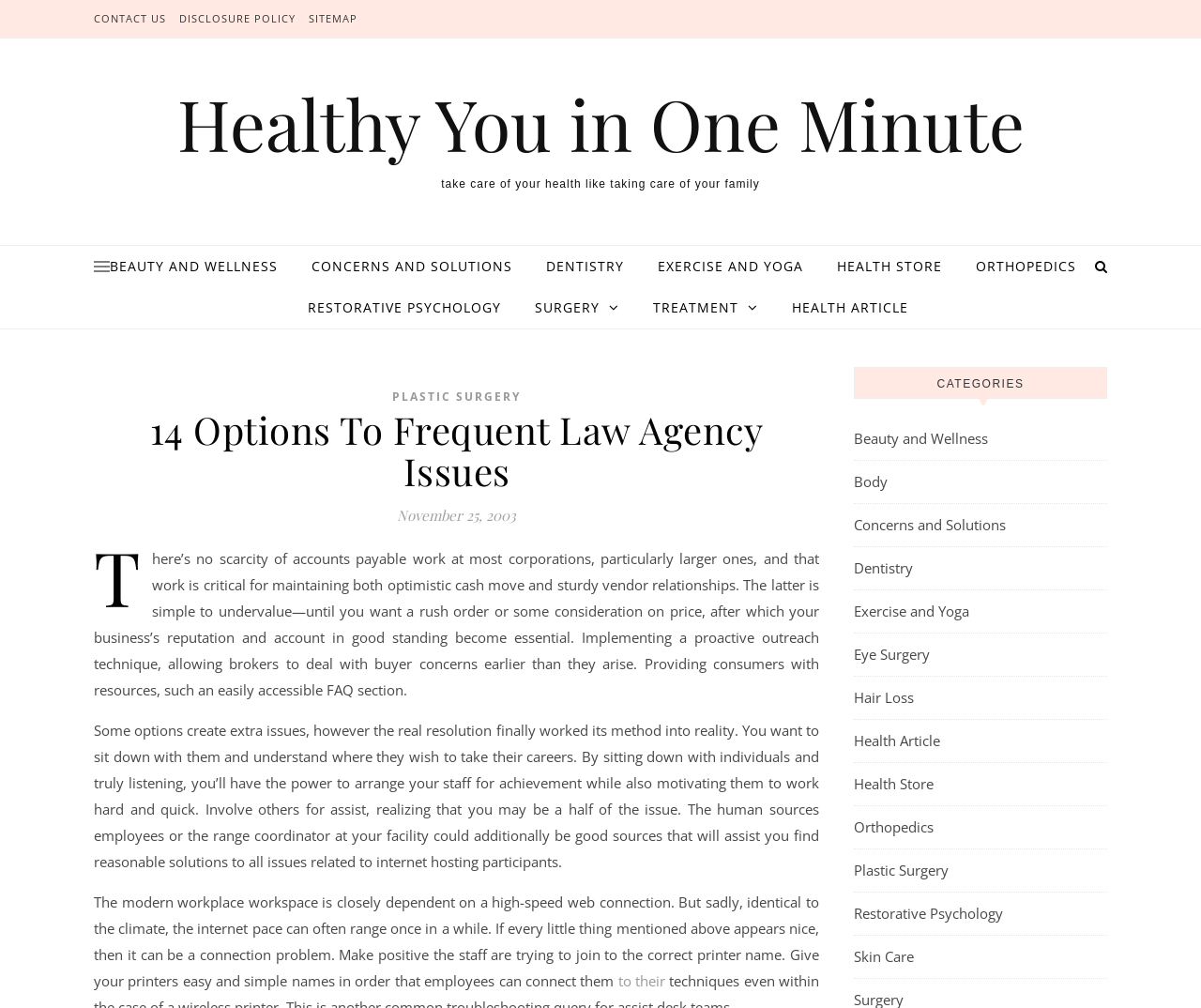Using the information from the screenshot, answer the following question thoroughly:
What is the purpose of implementing a proactive outreach technique?

According to the text, implementing a proactive outreach technique is critical for maintaining both optimistic cash flow and sturdy vendor relationships. This suggests that the purpose of this technique is to ensure good relationships with vendors.